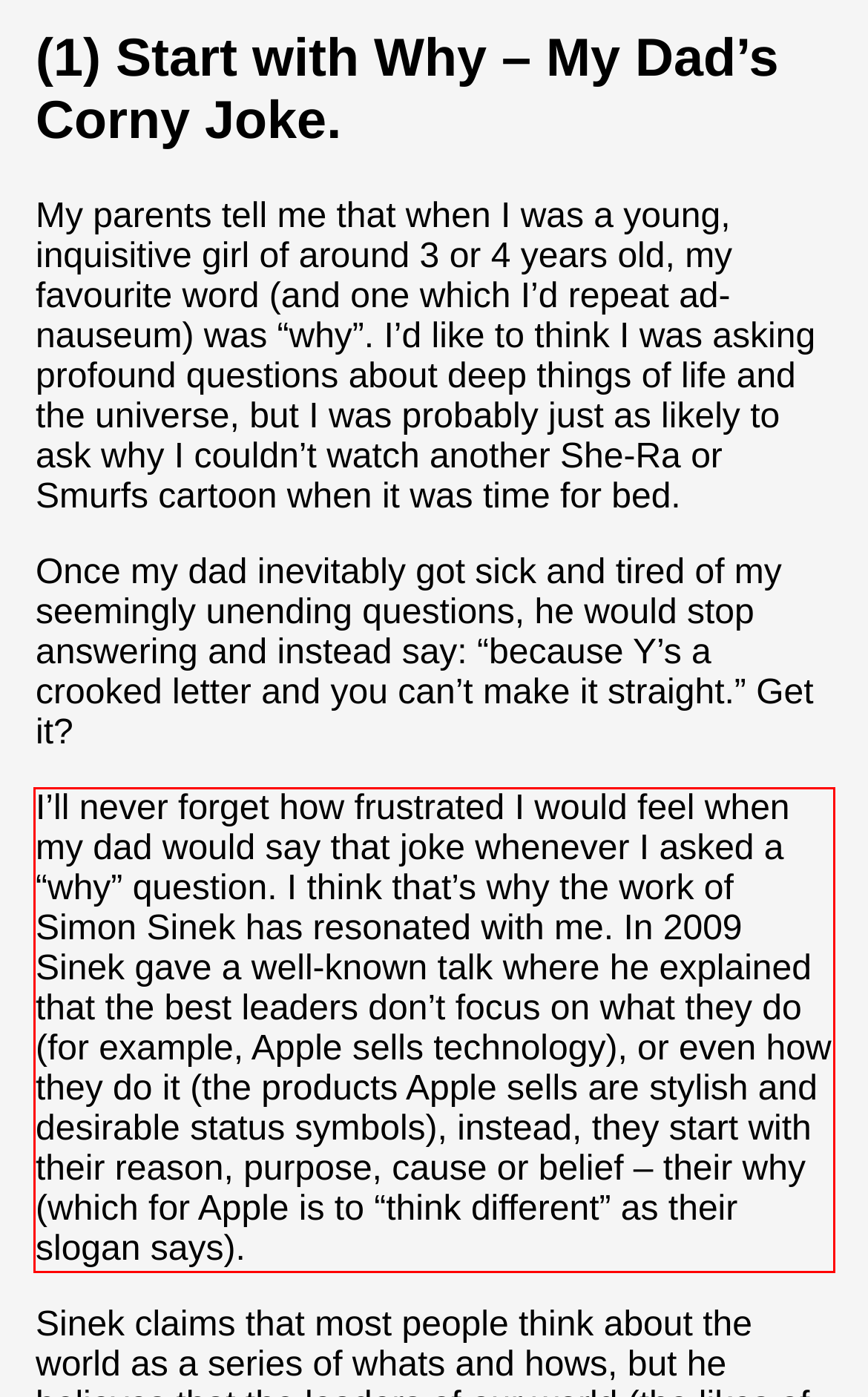Given a screenshot of a webpage, locate the red bounding box and extract the text it encloses.

I’ll never forget how frustrated I would feel when my dad would say that joke whenever I asked a “why” question. I think that’s why the work of Simon Sinek has resonated with me. In 2009 Sinek gave a well-known talk where he explained that the best leaders don’t focus on what they do (for example, Apple sells technology), or even how they do it (the products Apple sells are stylish and desirable status symbols), instead, they start with their reason, purpose, cause or belief – their why (which for Apple is to “think different” as their slogan says).